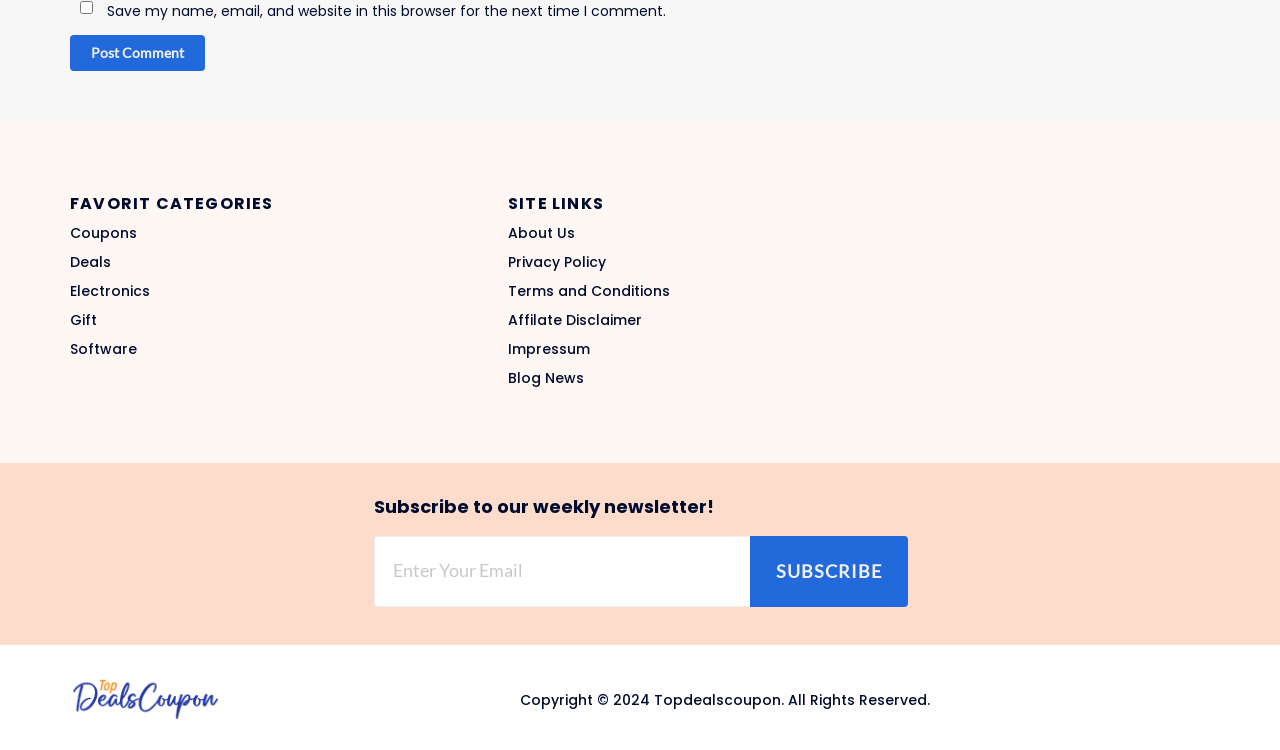Highlight the bounding box coordinates of the region I should click on to meet the following instruction: "Visit the Coupons page".

[0.055, 0.292, 0.375, 0.33]